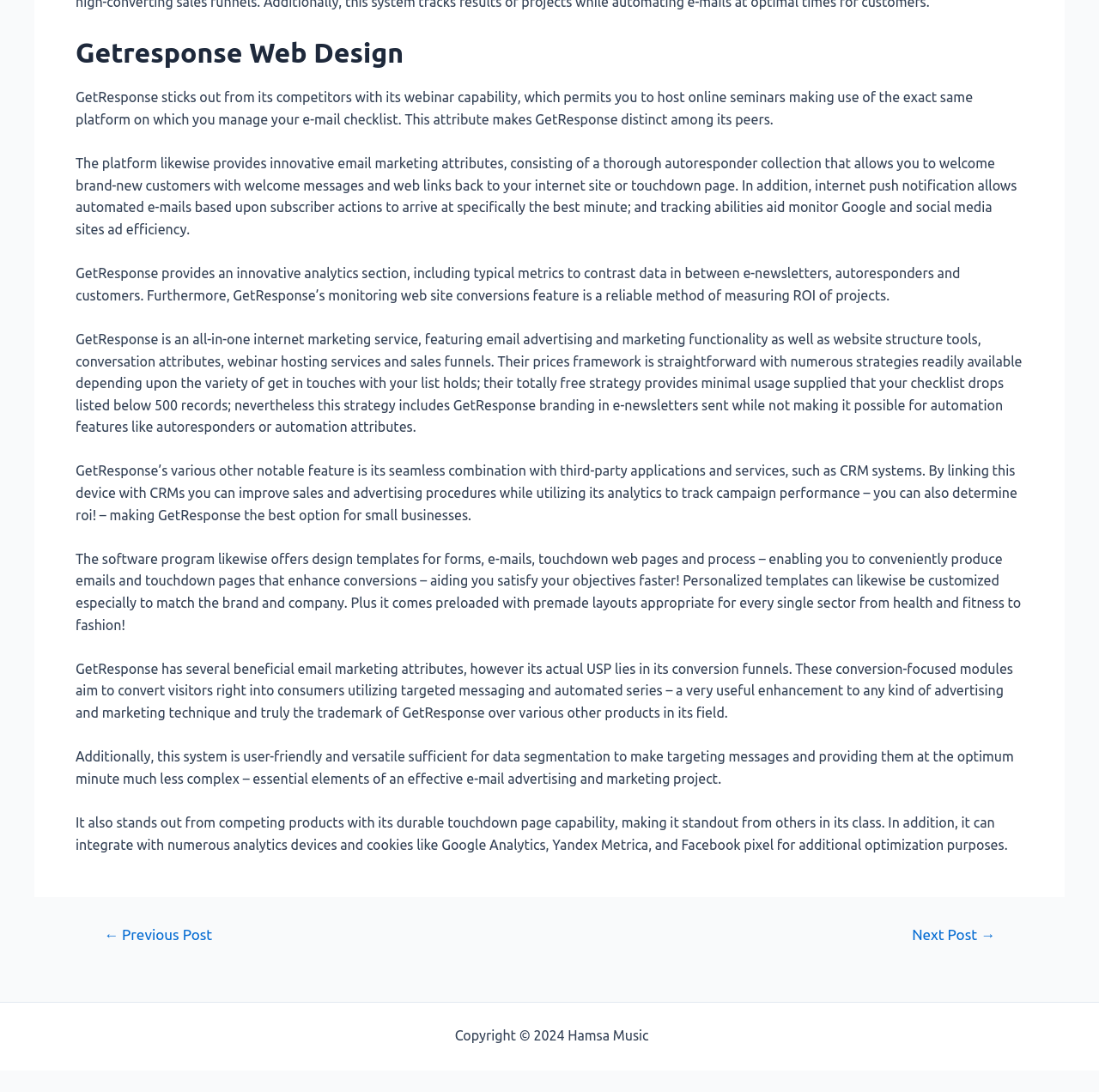Answer the question below with a single word or a brief phrase: 
What is the purpose of GetResponse's analytics section?

To measure ROI